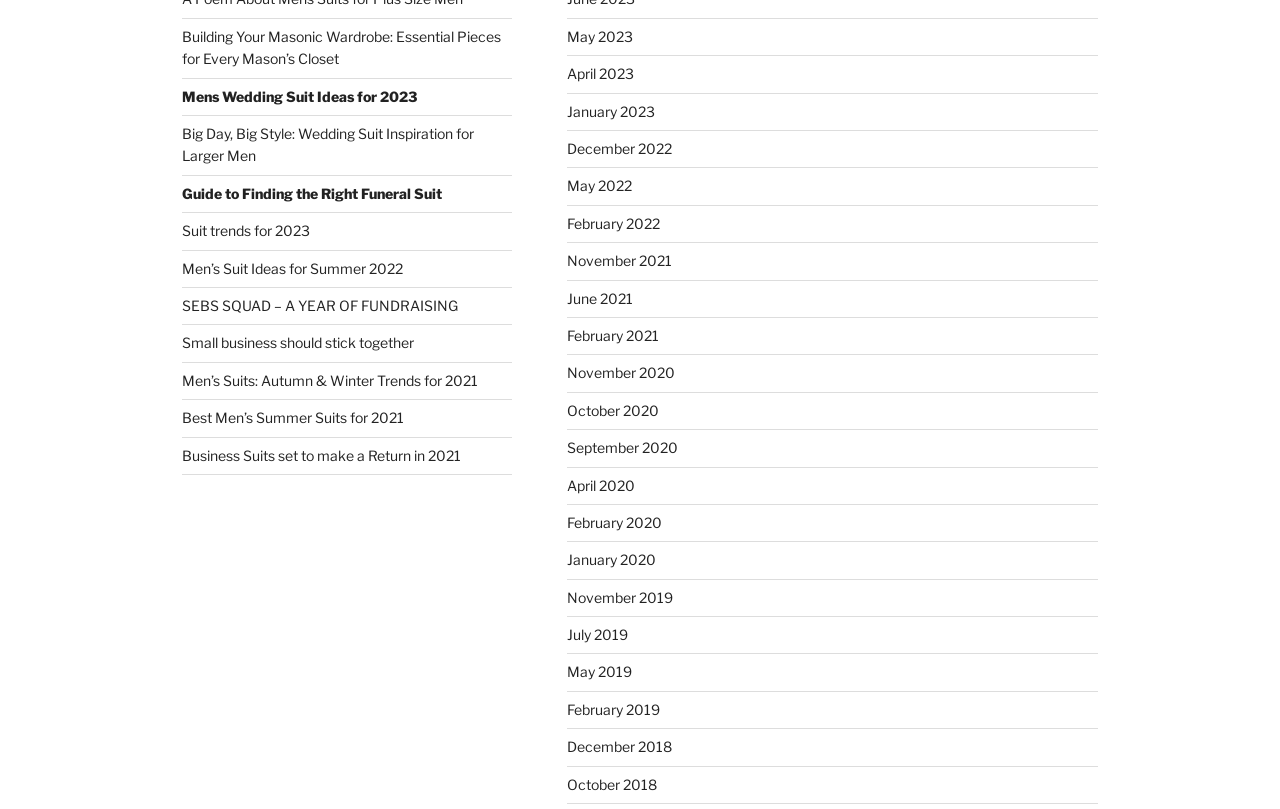Please determine the bounding box coordinates for the element that should be clicked to follow these instructions: "Check out the blog posts from May 2023".

[0.443, 0.034, 0.494, 0.055]